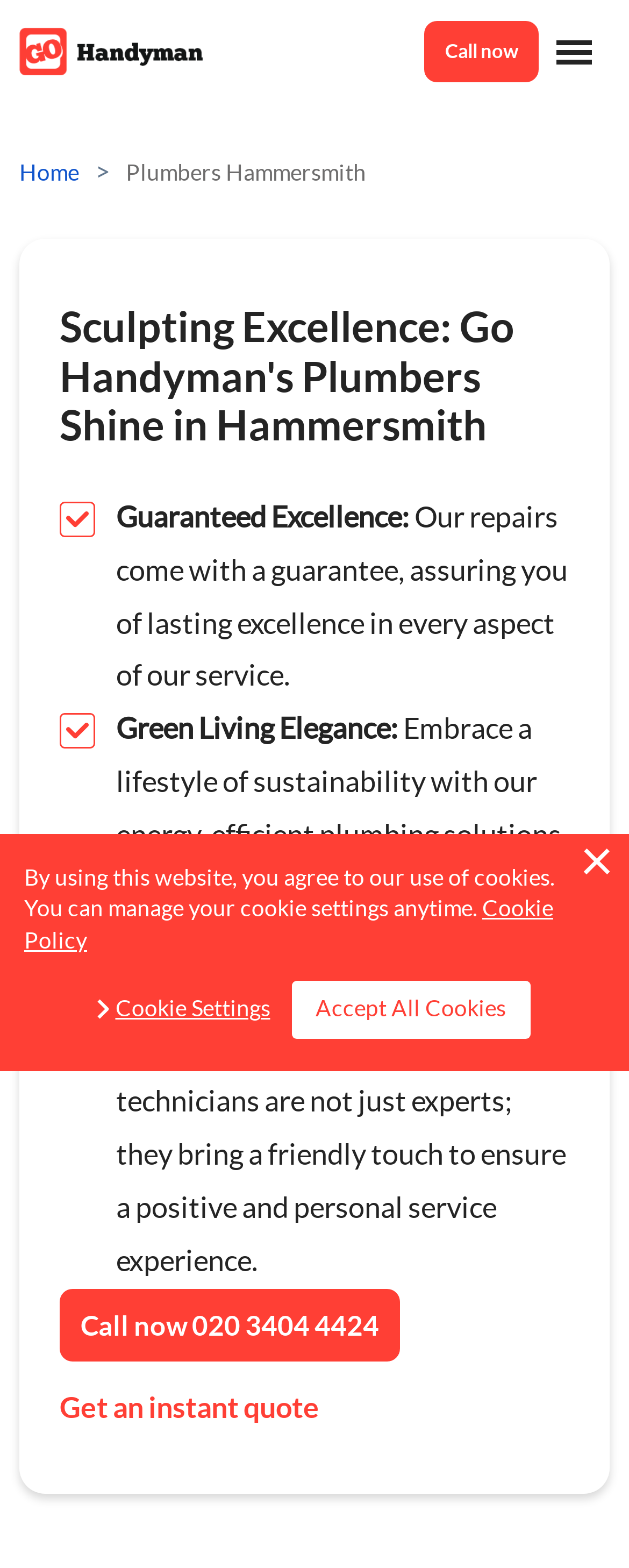Please locate the bounding box coordinates of the element's region that needs to be clicked to follow the instruction: "Click the 'Plumbing' link". The bounding box coordinates should be provided as four float numbers between 0 and 1, i.e., [left, top, right, bottom].

[0.062, 0.312, 0.938, 0.369]